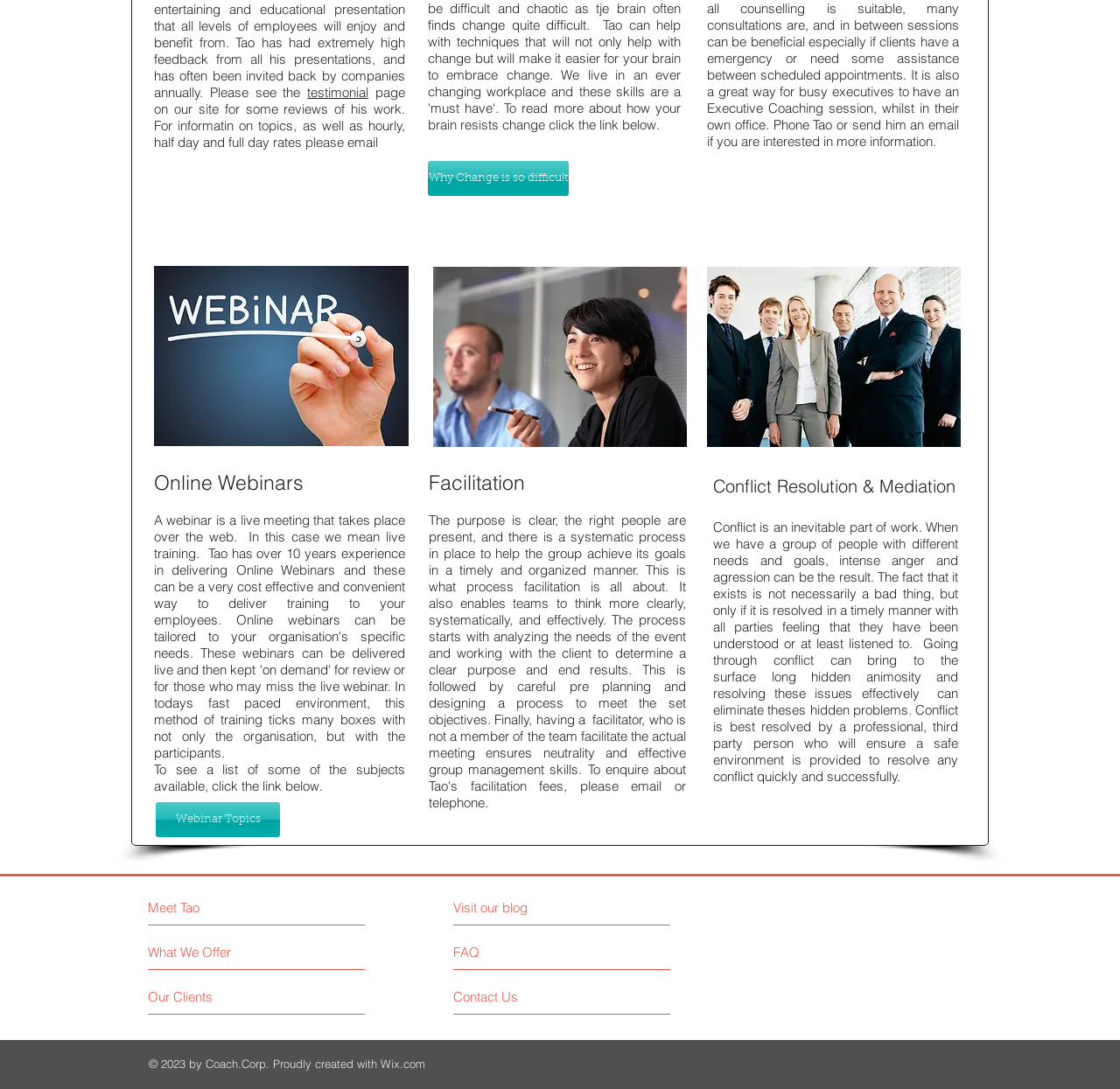What is the copyright information at the bottom of the webpage?
Provide an in-depth answer to the question, covering all aspects.

The webpage has a copyright information section at the bottom, which states '© 2023 by Coach.Corp. Proudly created with Wix.com', indicating that the webpage is copyrighted by Coach.Corp and was created using Wix.com.